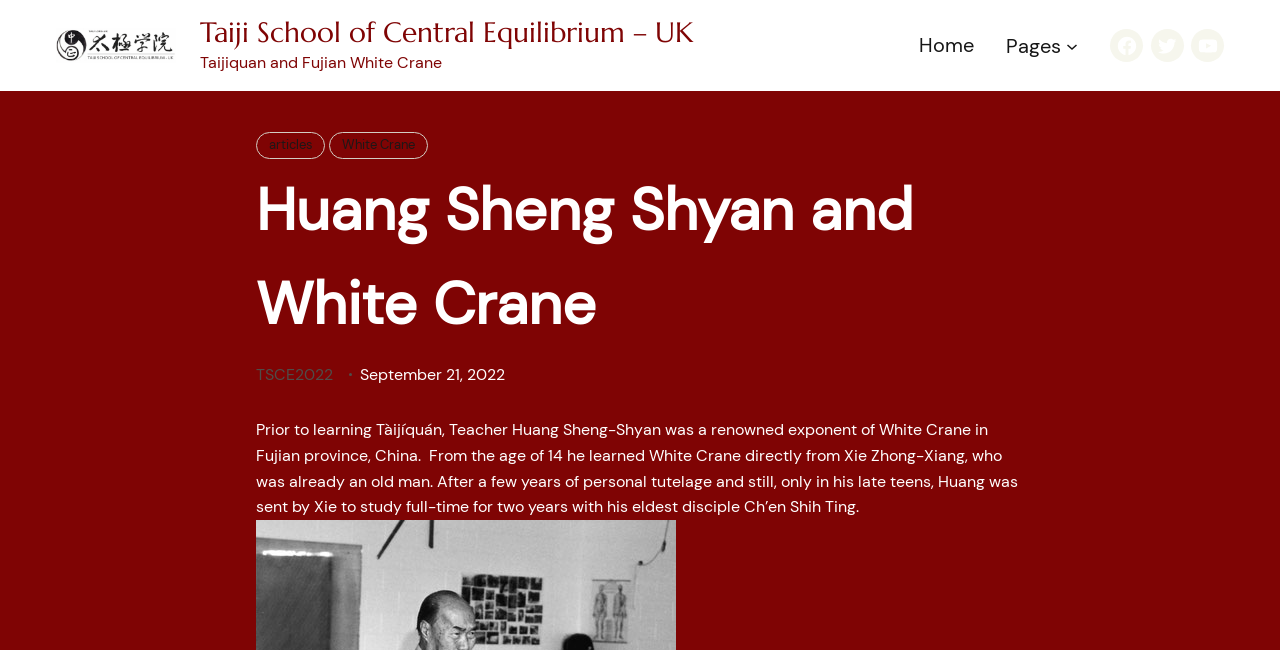What is the date mentioned in the webpage? Look at the image and give a one-word or short phrase answer.

September 21, 2022